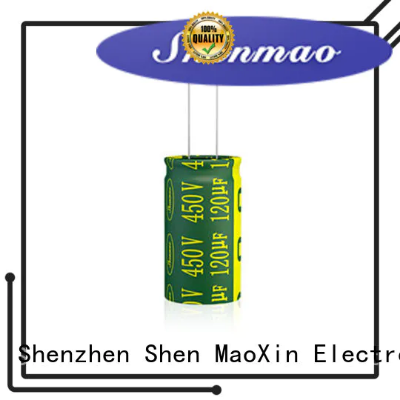What is the brand name displayed on the capacitor?
Based on the visual information, provide a detailed and comprehensive answer.

The brand name can be found on the prominent blue oval above the capacitor, which displays the brand name 'Shenmao' accompanied by a '100% QUALITY' seal.